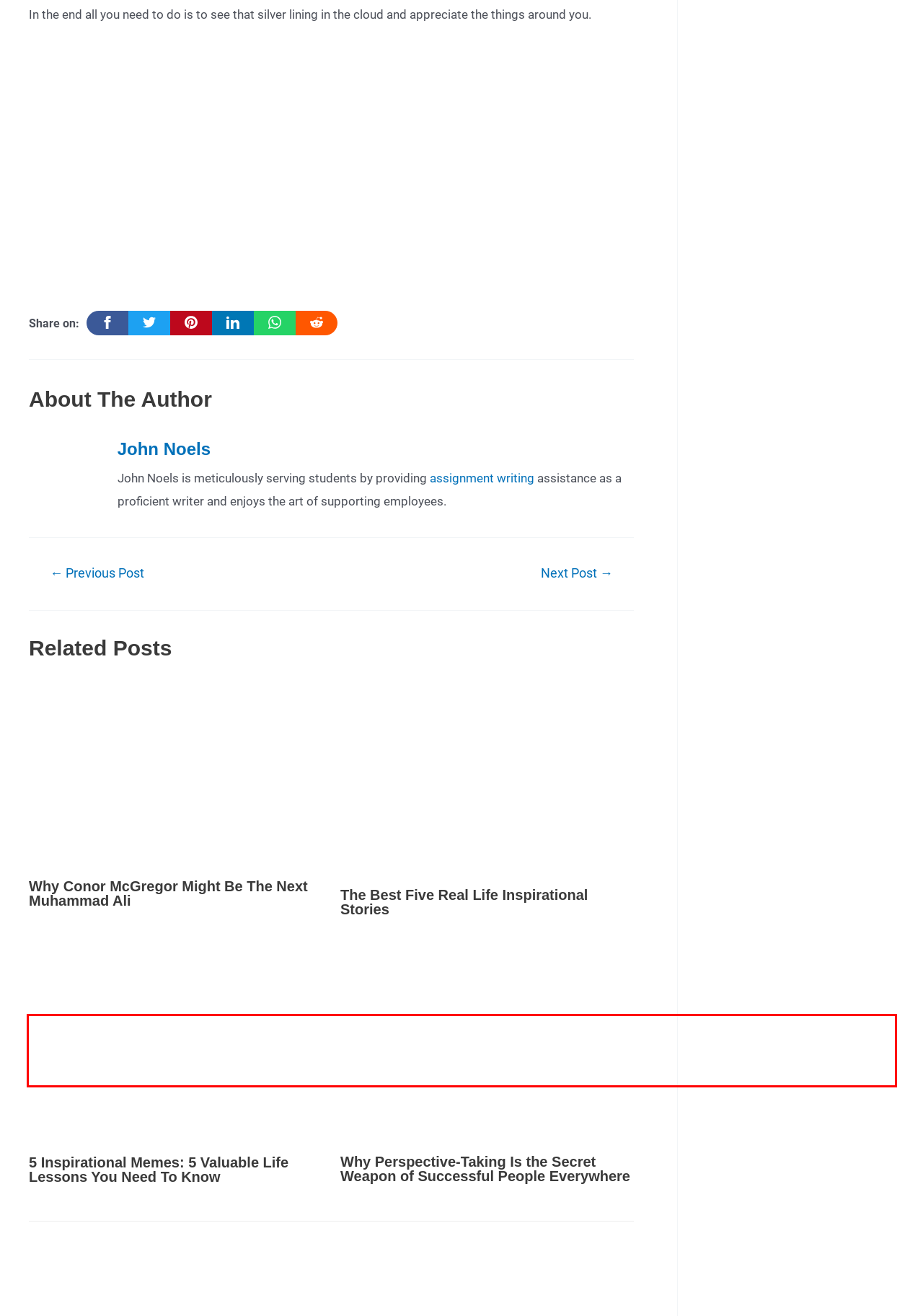View the screenshot of the webpage and identify the UI element surrounded by a red bounding box. Extract the text contained within this red bounding box.

We may receive financial compensation from these third parties. Notwithstanding any such relationship, no responsibility is accepted for the conduct of any third party nor the content or functionality of their websites or applications. A hyperlink to or positive reference to or review of a broker or exchange should not be understood to be an endorsement of that broker or exchange’s products or services.